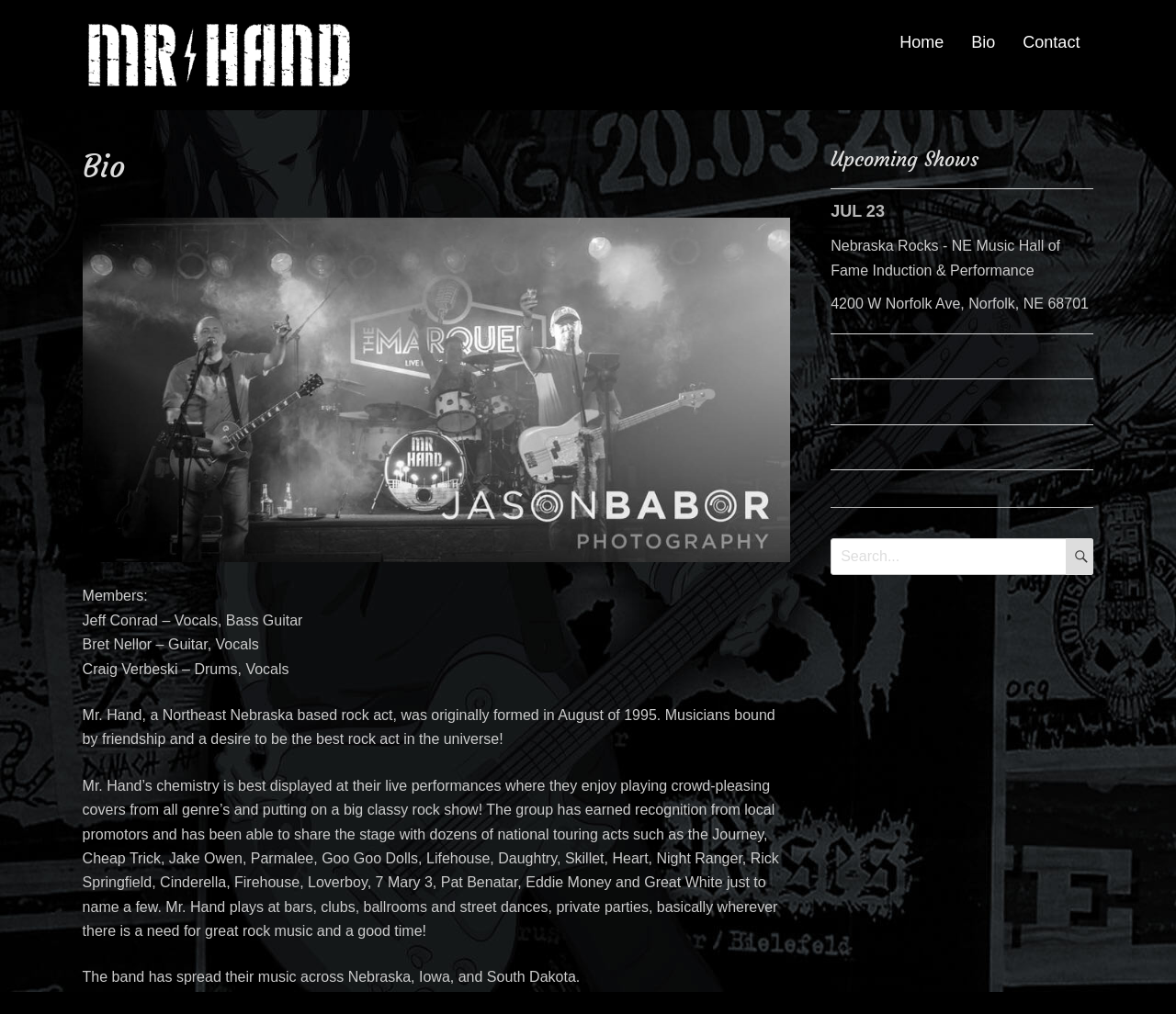Where is the Nebraska Rocks event taking place?
Provide an in-depth and detailed explanation in response to the question.

The location of the Nebraska Rocks event can be found in the 'Upcoming Shows' section of the webpage, where it is written as '4200 W Norfolk Ave, Norfolk, NE 68701'.